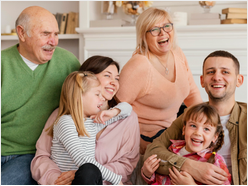How many daughters does the young woman have?
Refer to the image and offer an in-depth and detailed answer to the question.

The caption states that the young woman is 'nestled between her two daughters', which implies that she has two daughters.